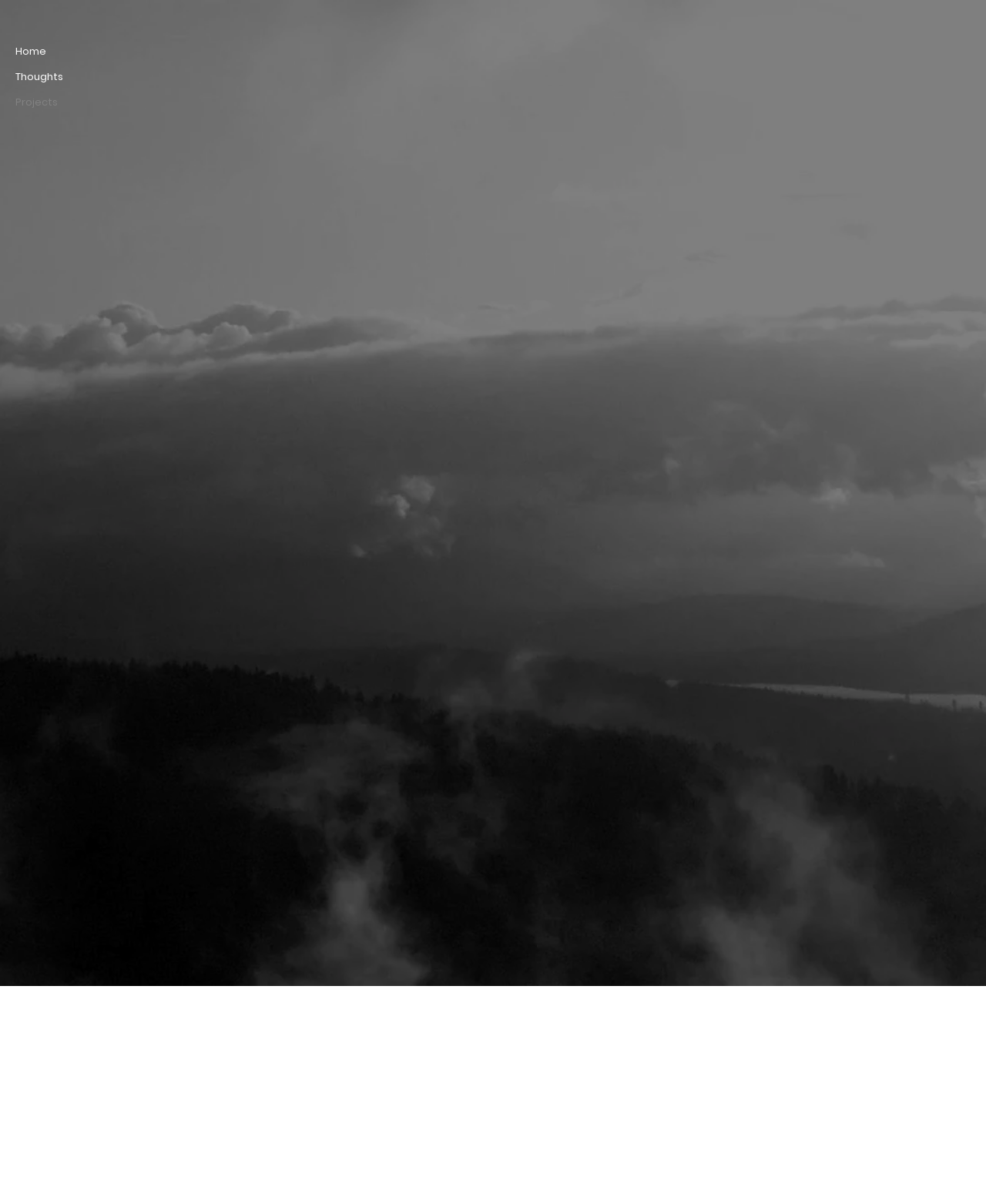Provide your answer in a single word or phrase: 
What is the name of the party mentioned in the project?

Iceland’s Best Party